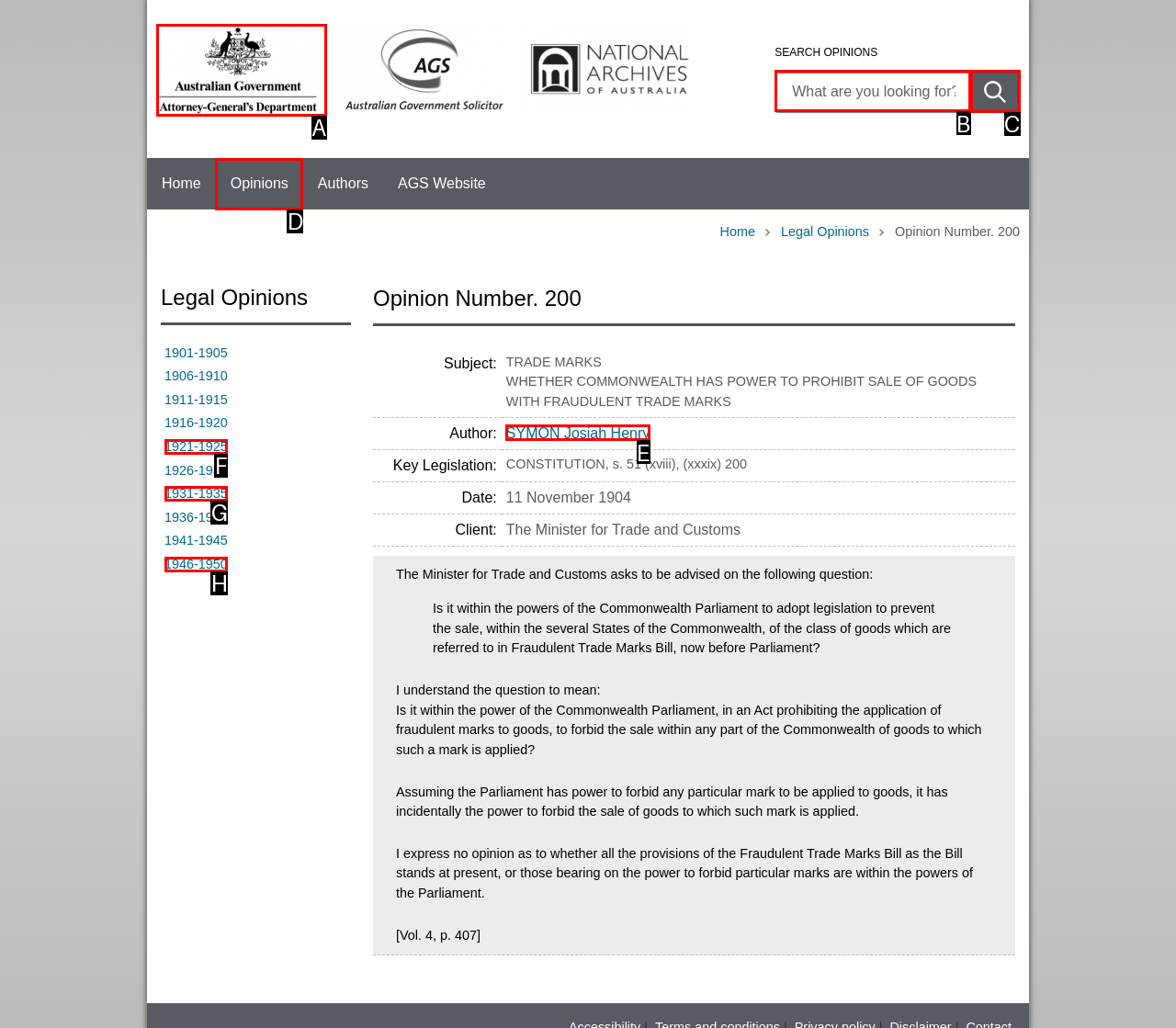Find the appropriate UI element to complete the task: Search for opinions. Indicate your choice by providing the letter of the element.

B